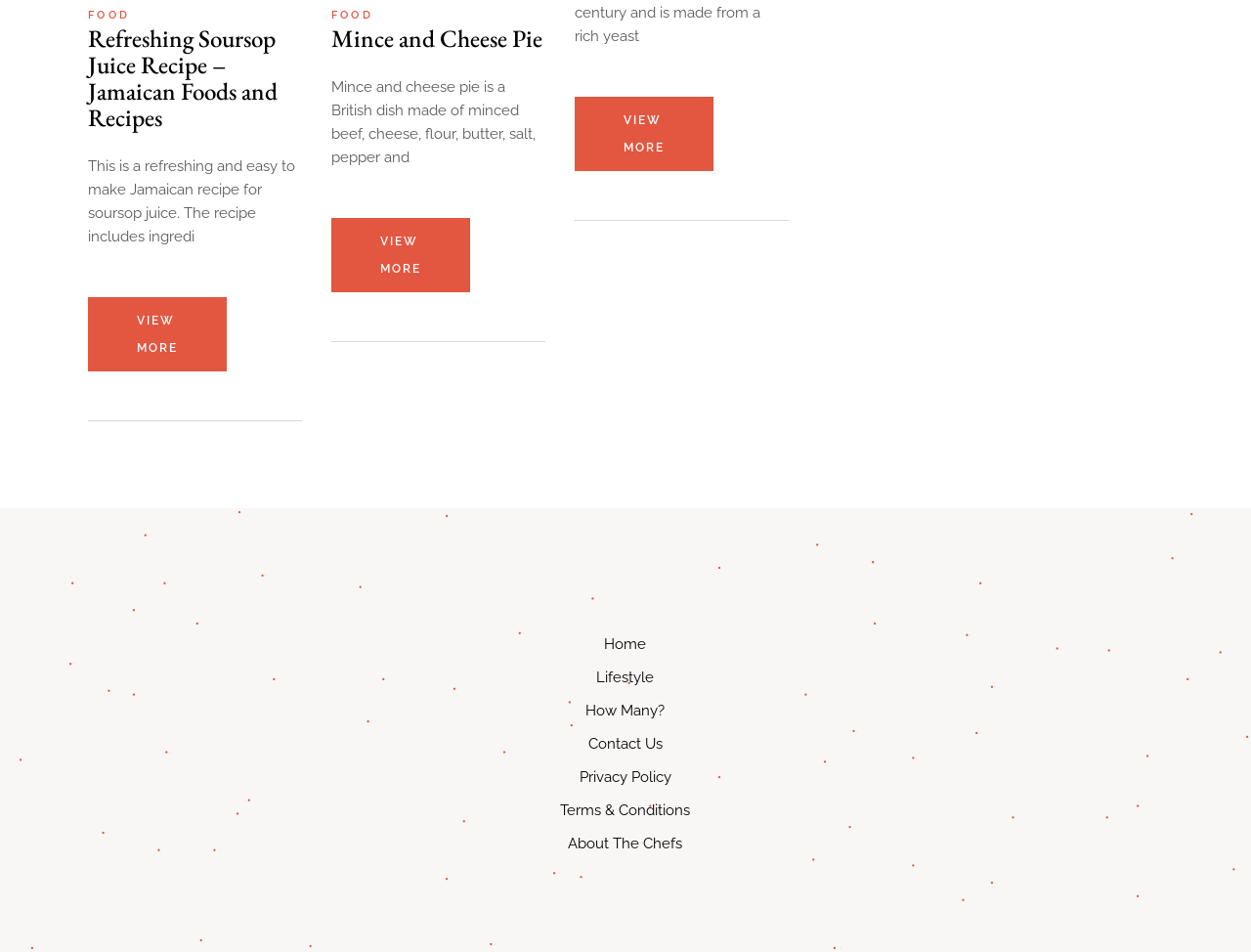Kindly provide the bounding box coordinates of the section you need to click on to fulfill the given instruction: "browse more food recipes".

[0.07, 0.313, 0.181, 0.39]